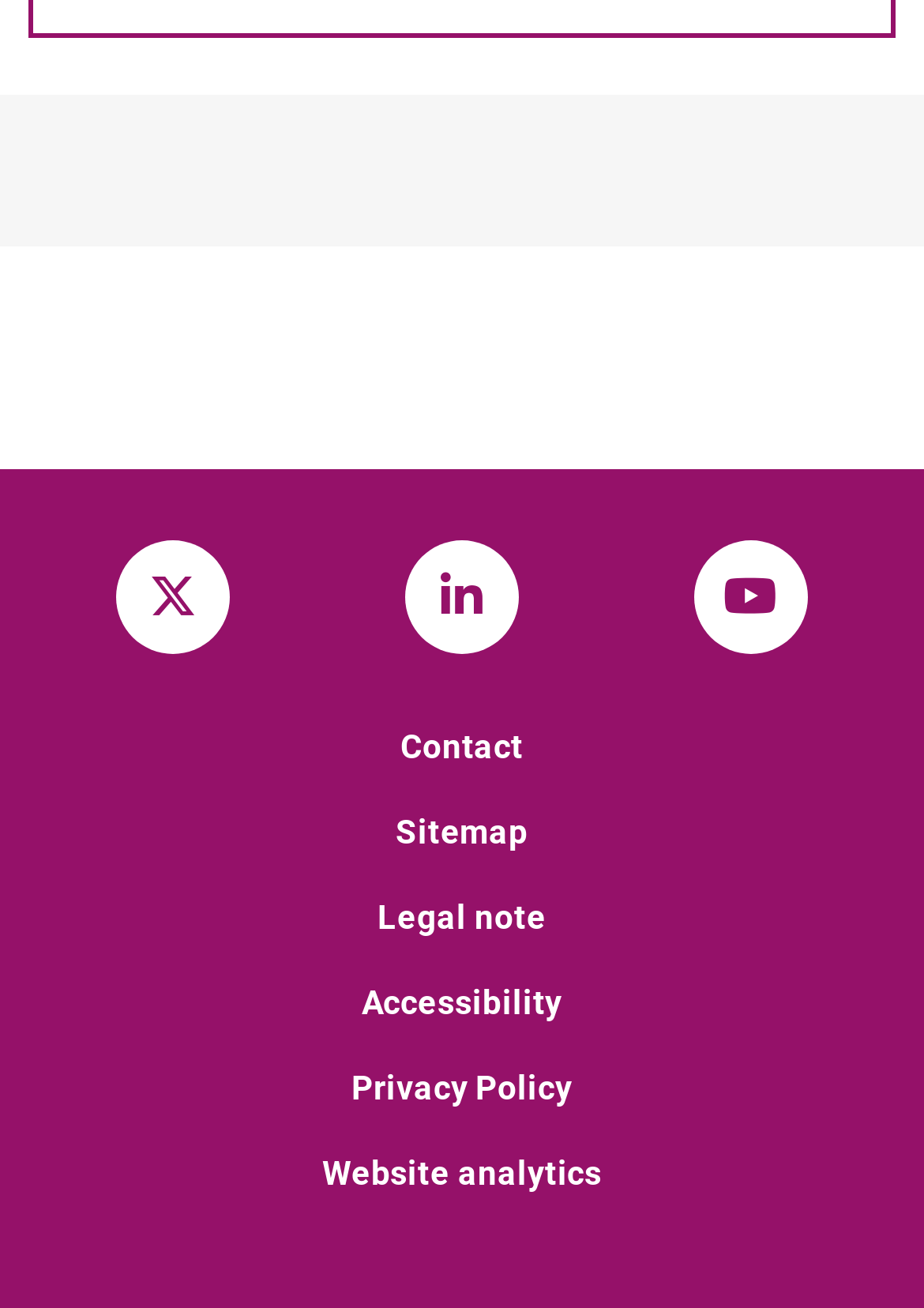Given the description "Twitter-Kanal von CYSEC", determine the bounding box of the corresponding UI element.

[0.126, 0.414, 0.249, 0.501]